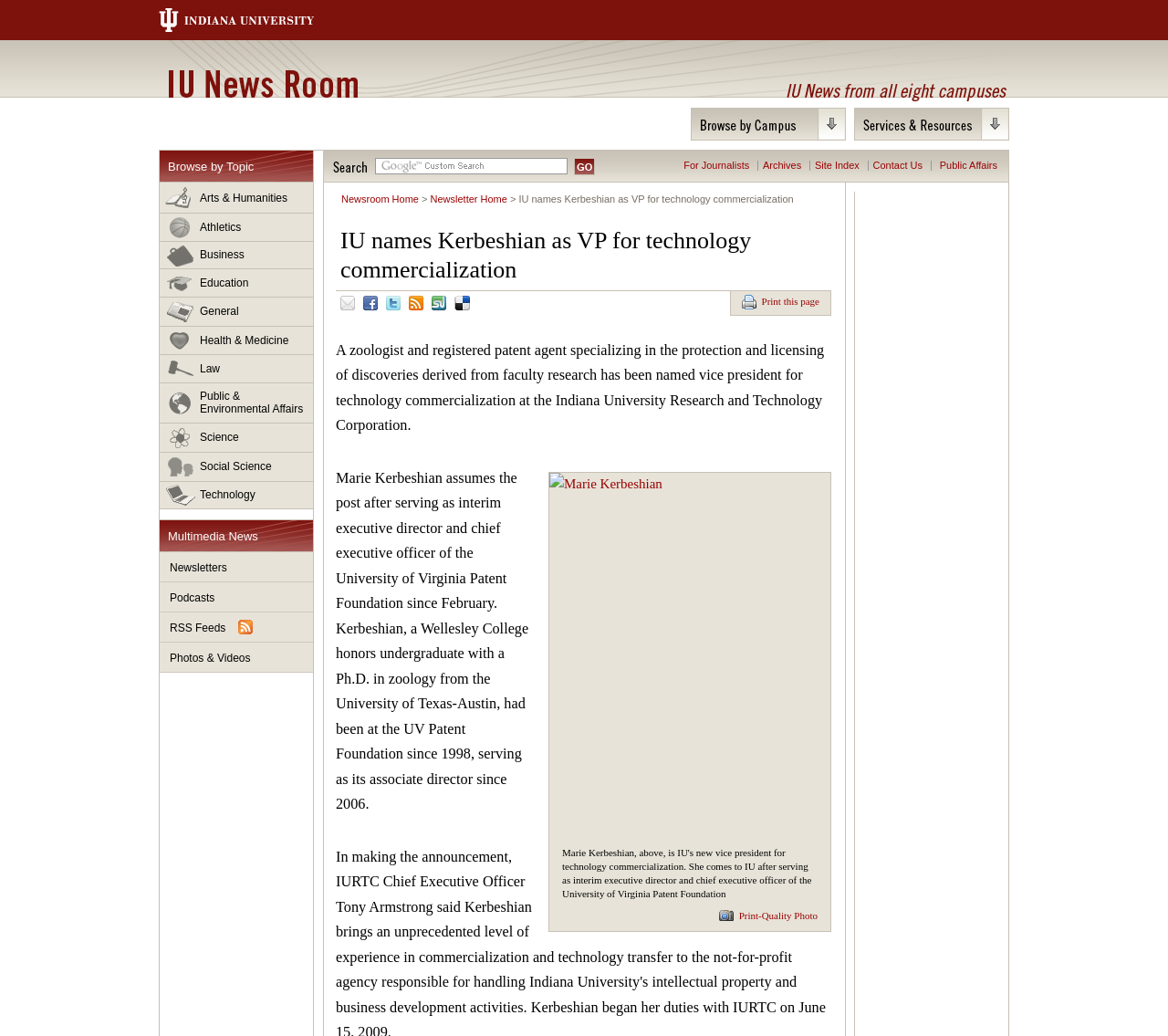Identify the bounding box coordinates for the UI element described as: "Public & Environmental Affairs". The coordinates should be provided as four floats between 0 and 1: [left, top, right, bottom].

[0.137, 0.37, 0.268, 0.409]